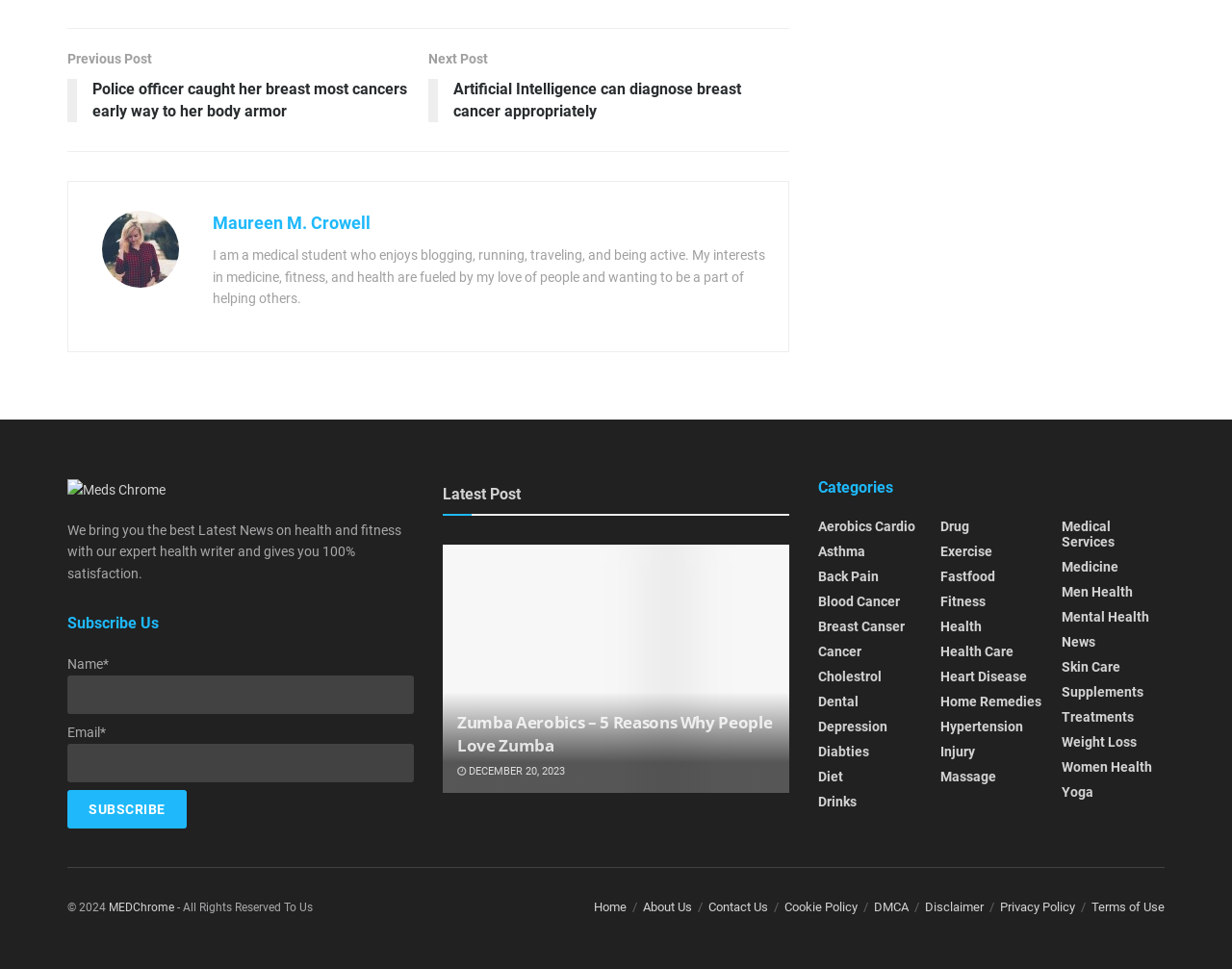Specify the bounding box coordinates of the element's region that should be clicked to achieve the following instruction: "Learn more about Breast Cancer". The bounding box coordinates consist of four float numbers between 0 and 1, in the format [left, top, right, bottom].

[0.664, 0.638, 0.734, 0.654]